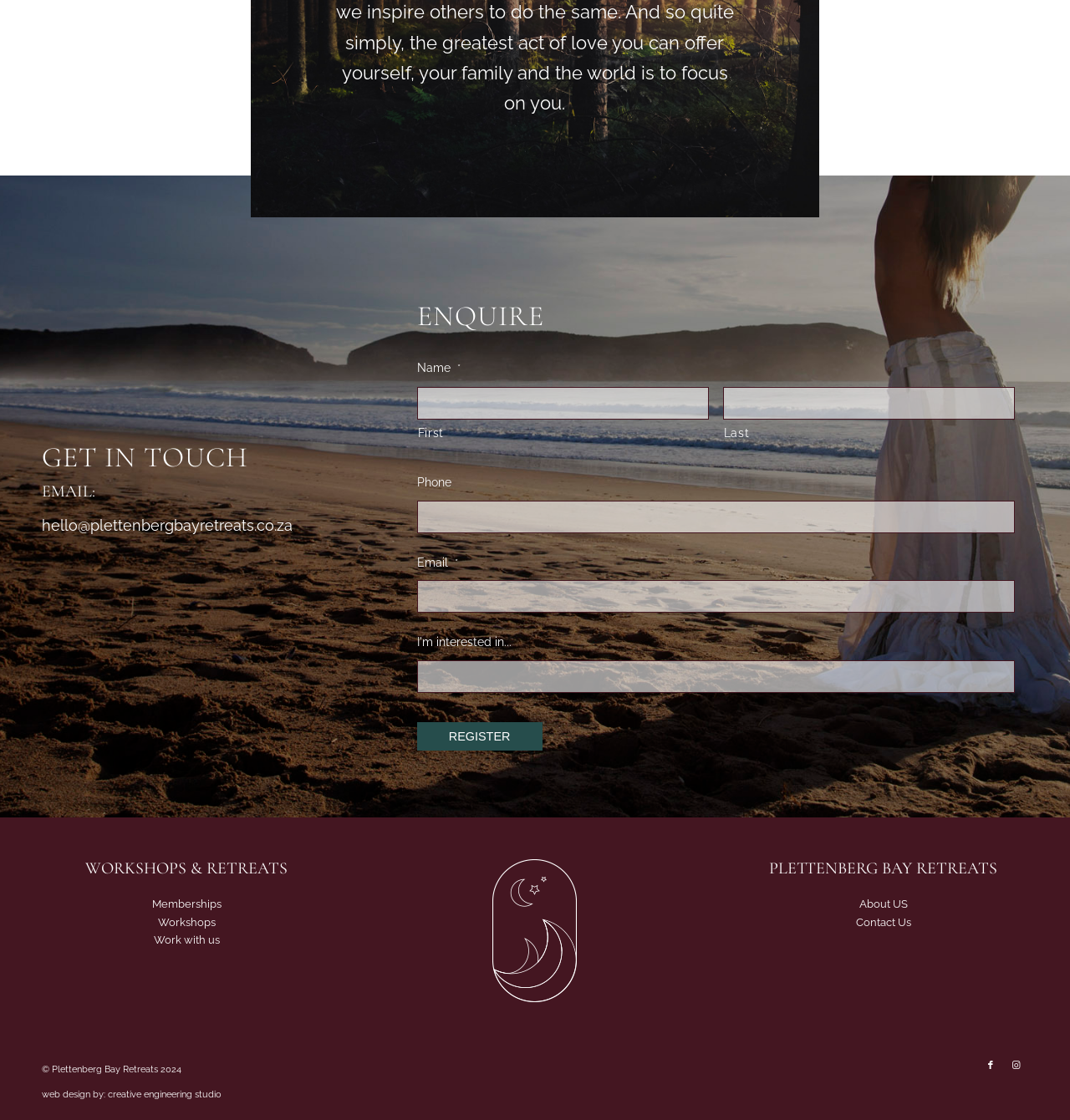Please determine the bounding box coordinates for the UI element described as: "Contact Us".

[0.8, 0.818, 0.852, 0.829]